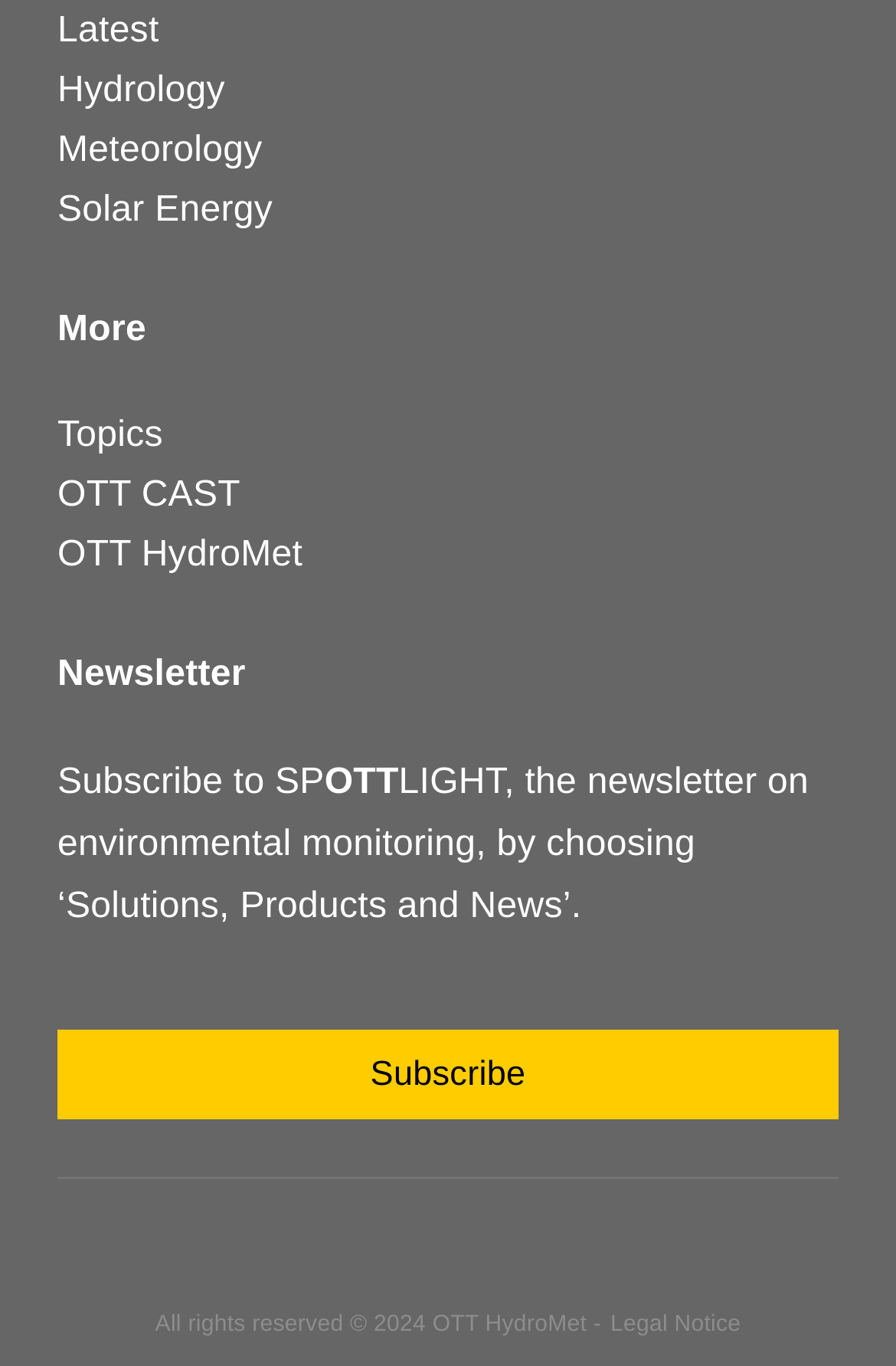Locate the bounding box coordinates of the element you need to click to accomplish the task described by this instruction: "View the 'Moisturizing Deep Cleansing Shower Gel' product".

None